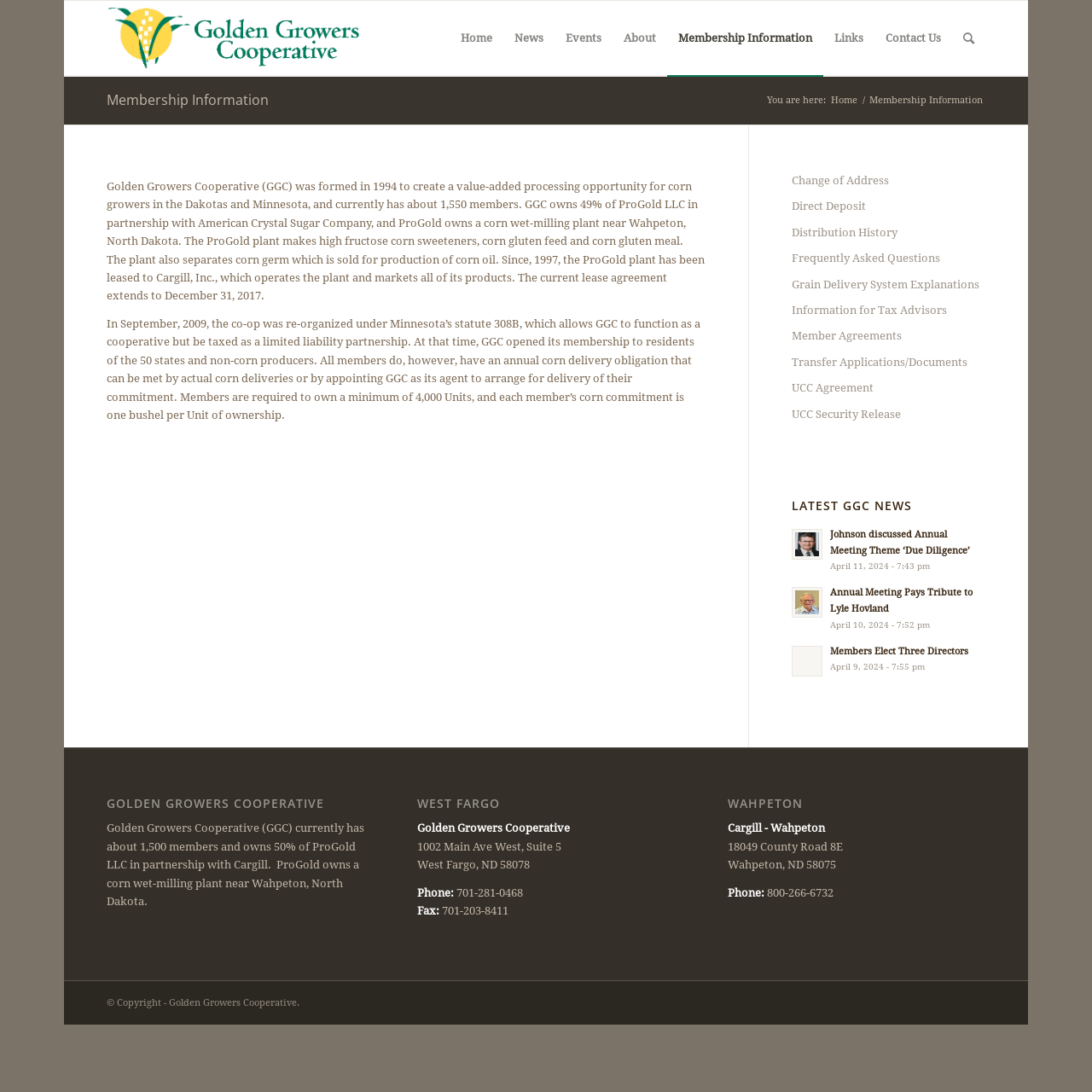Write a detailed summary of the webpage, including text, images, and layout.

The webpage is about Golden Growers Cooperative (GGC), a value-added processing opportunity for corn growers in the Dakotas and Minnesota. At the top of the page, there is a logo and a navigation menu with links to various sections, including Home, News, Events, About, Membership Information, Links, and Contact Us. 

Below the navigation menu, there is a heading "Membership Information" followed by a brief description of GGC, including its formation, membership, and partnership with American Crystal Sugar Company. 

On the left side of the page, there is a main content area with two articles. The first article provides more information about GGC, including its re-organization under Minnesota's statute 308B, membership requirements, and corn delivery obligations. The second article is not fully visible, but it appears to be a continuation of the first article.

On the right side of the page, there is a complementary section with links to various resources, including Change of Address, Direct Deposit, Distribution History, and Frequently Asked Questions. 

Below the complementary section, there is a section titled "LATEST GGC NEWS" with three news articles, each with a title, date, and a brief summary. The news articles are arranged vertically, with the most recent article at the top.

At the bottom of the page, there are three sections with contact information for GGC's offices in West Fargo and Wahpeton, North Dakota. Each section includes the office address, phone number, and fax number.

Finally, at the very bottom of the page, there is a copyright notice for Golden Growers Cooperative.